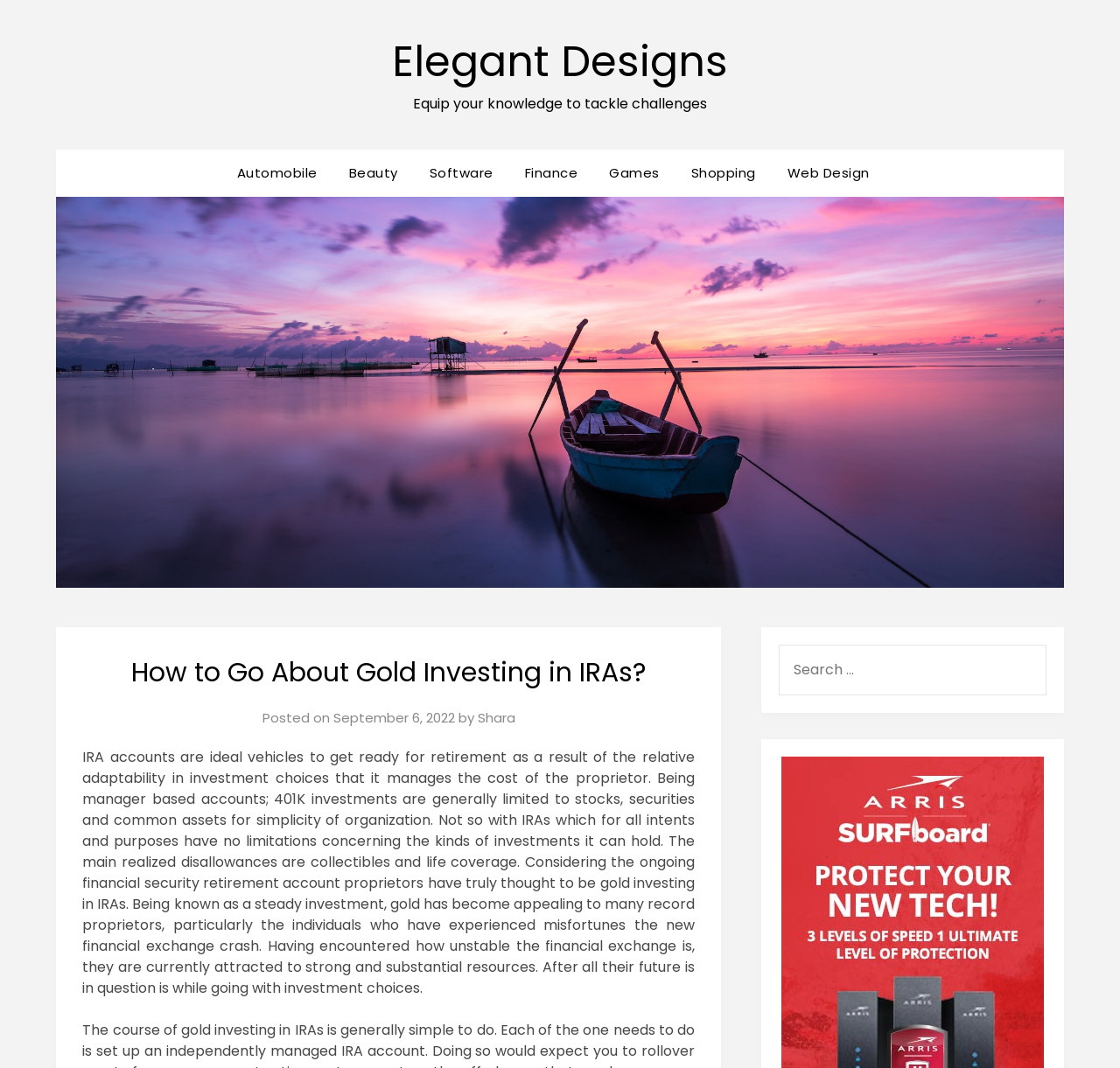Determine the bounding box coordinates of the element that should be clicked to execute the following command: "Read the article about gold investing in IRAs".

[0.074, 0.699, 0.62, 0.934]